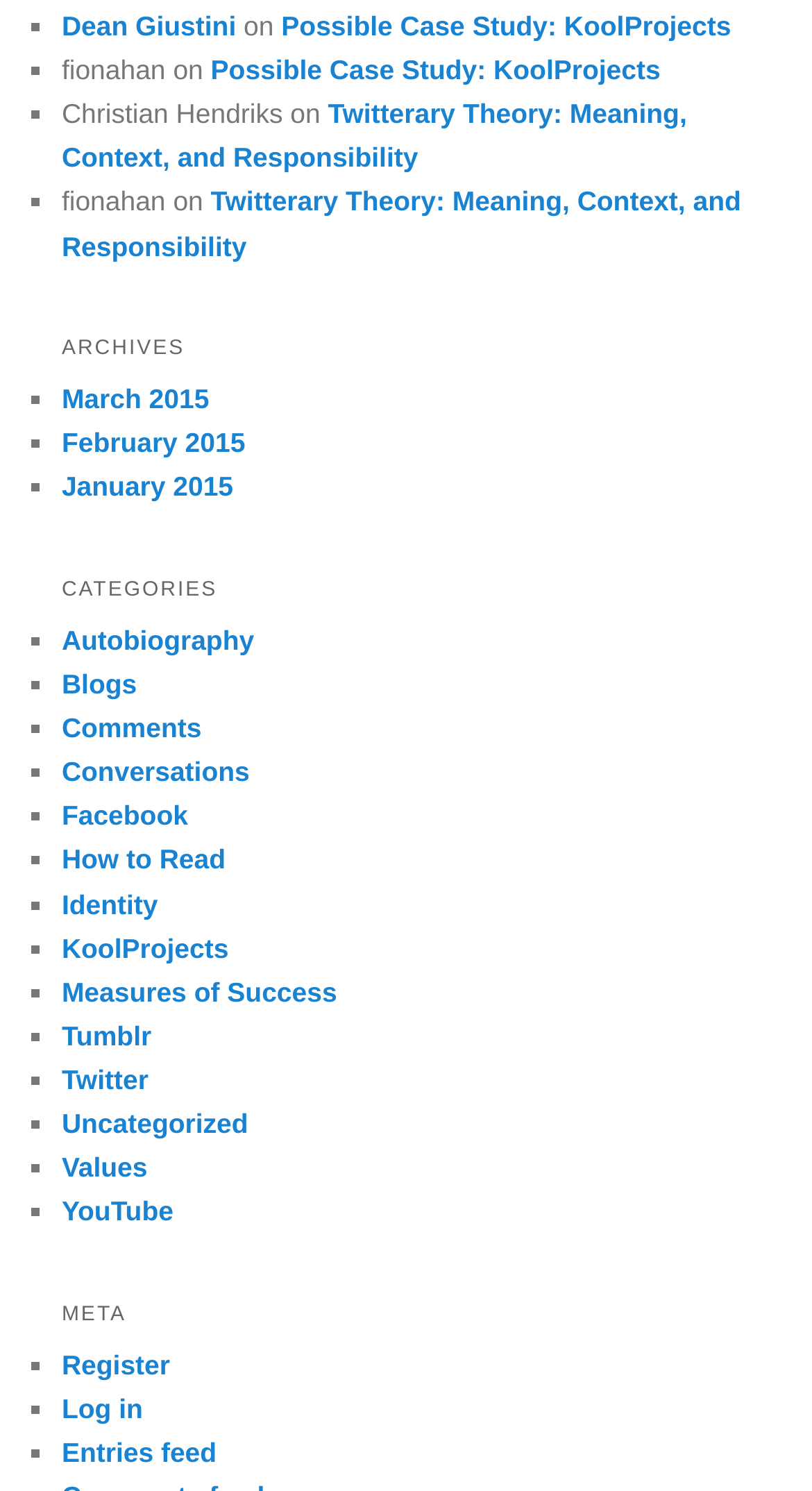Please mark the clickable region by giving the bounding box coordinates needed to complete this instruction: "View Dean Giustini's profile".

[0.076, 0.007, 0.291, 0.028]